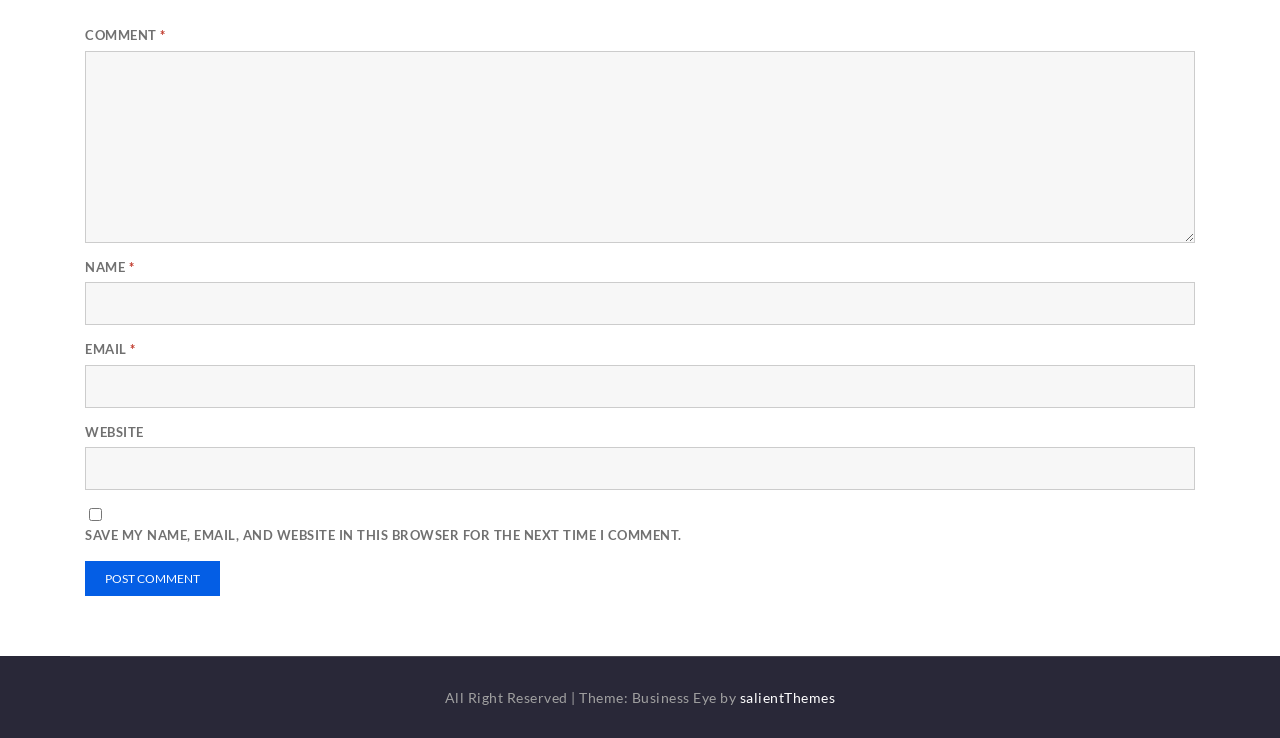What is the text on the button?
Refer to the image and give a detailed answer to the query.

The button element with ID 448 has a child StaticText element with ID 500, which contains the text 'POST COMMENT'.